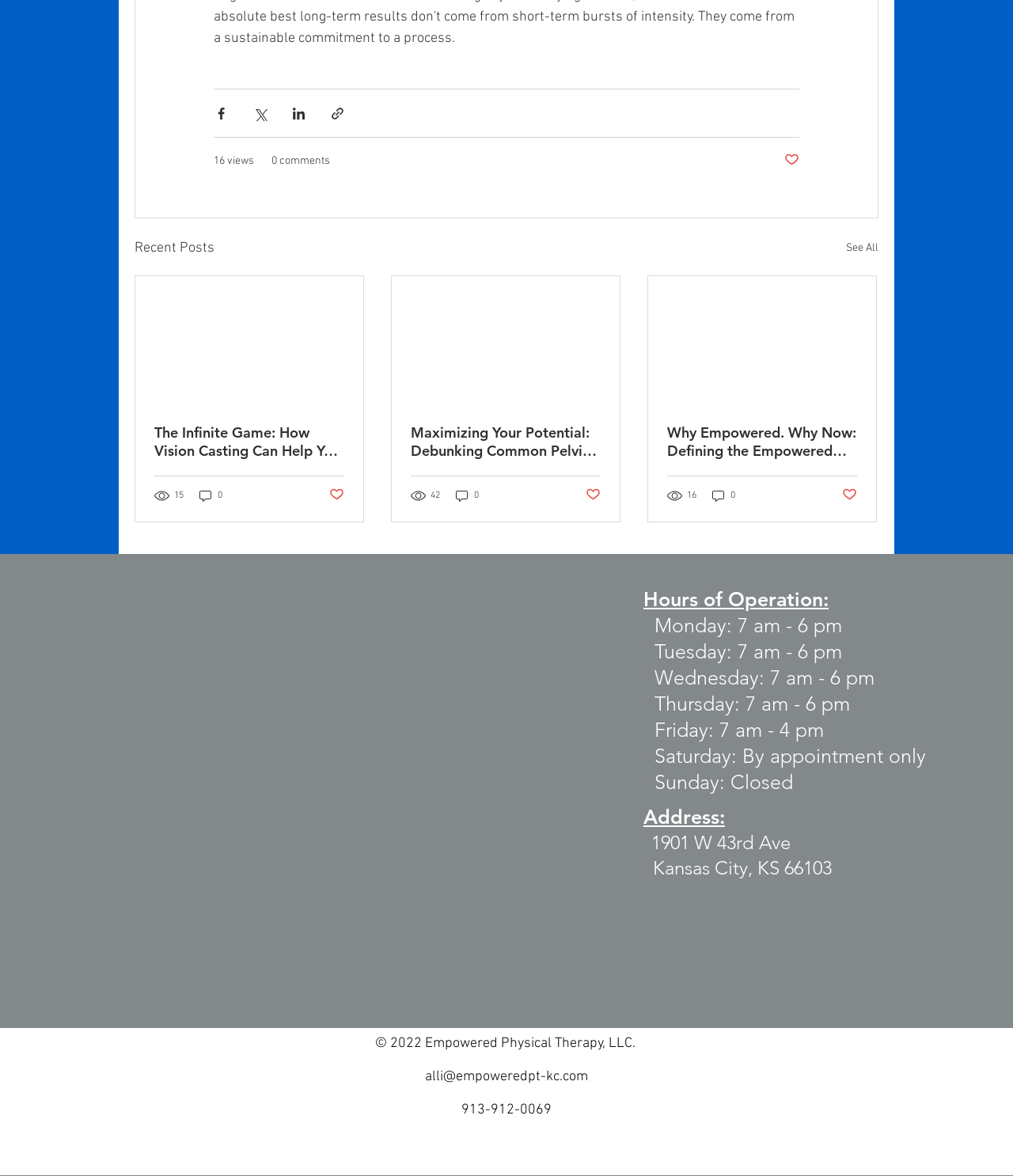How many views does the first article have?
Refer to the image and provide a thorough answer to the question.

The first article has a generic element with the text '15 views', which indicates the number of views it has.